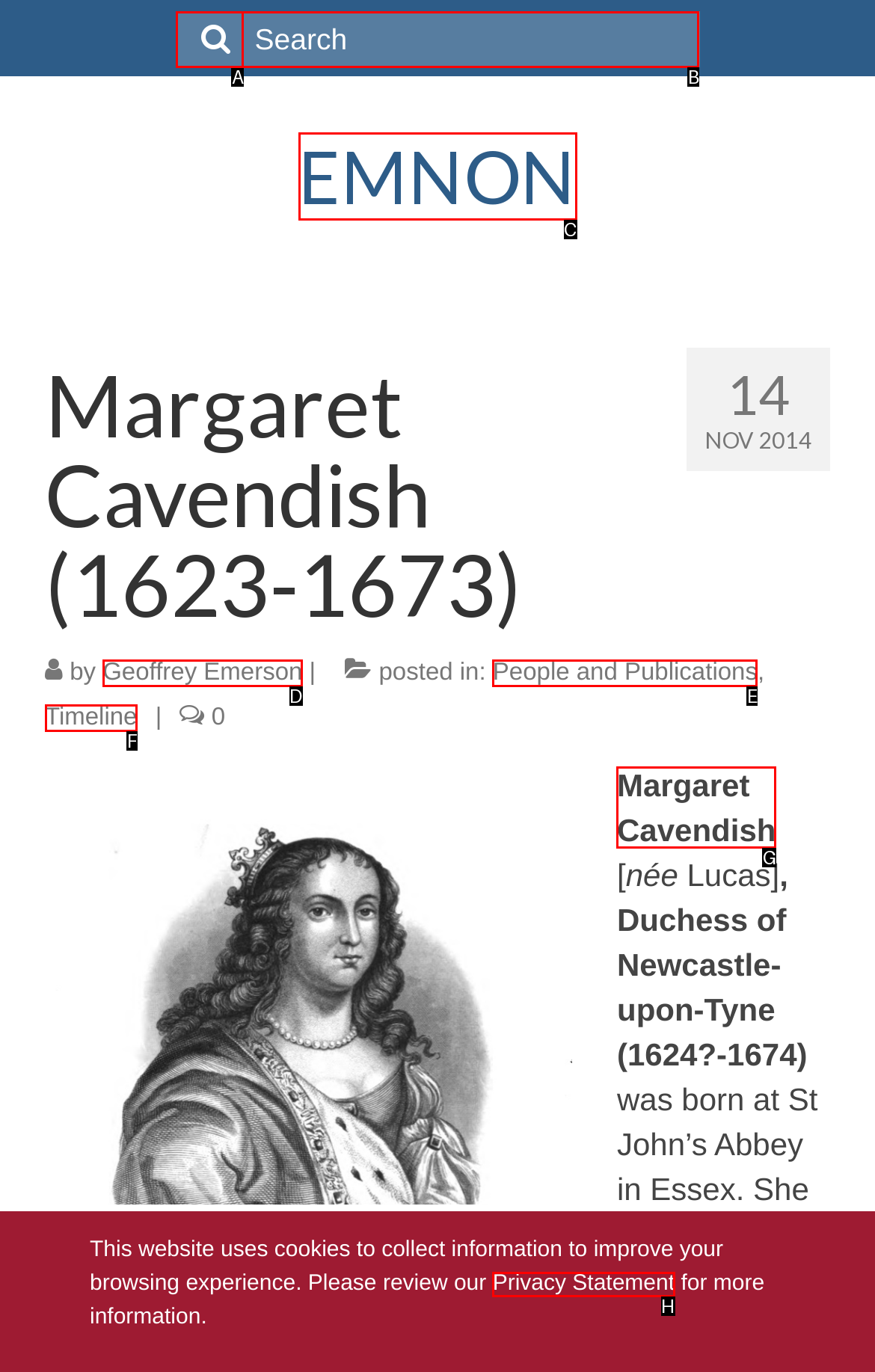Pick the option that should be clicked to perform the following task: Read about Margaret Cavendish
Answer with the letter of the selected option from the available choices.

G